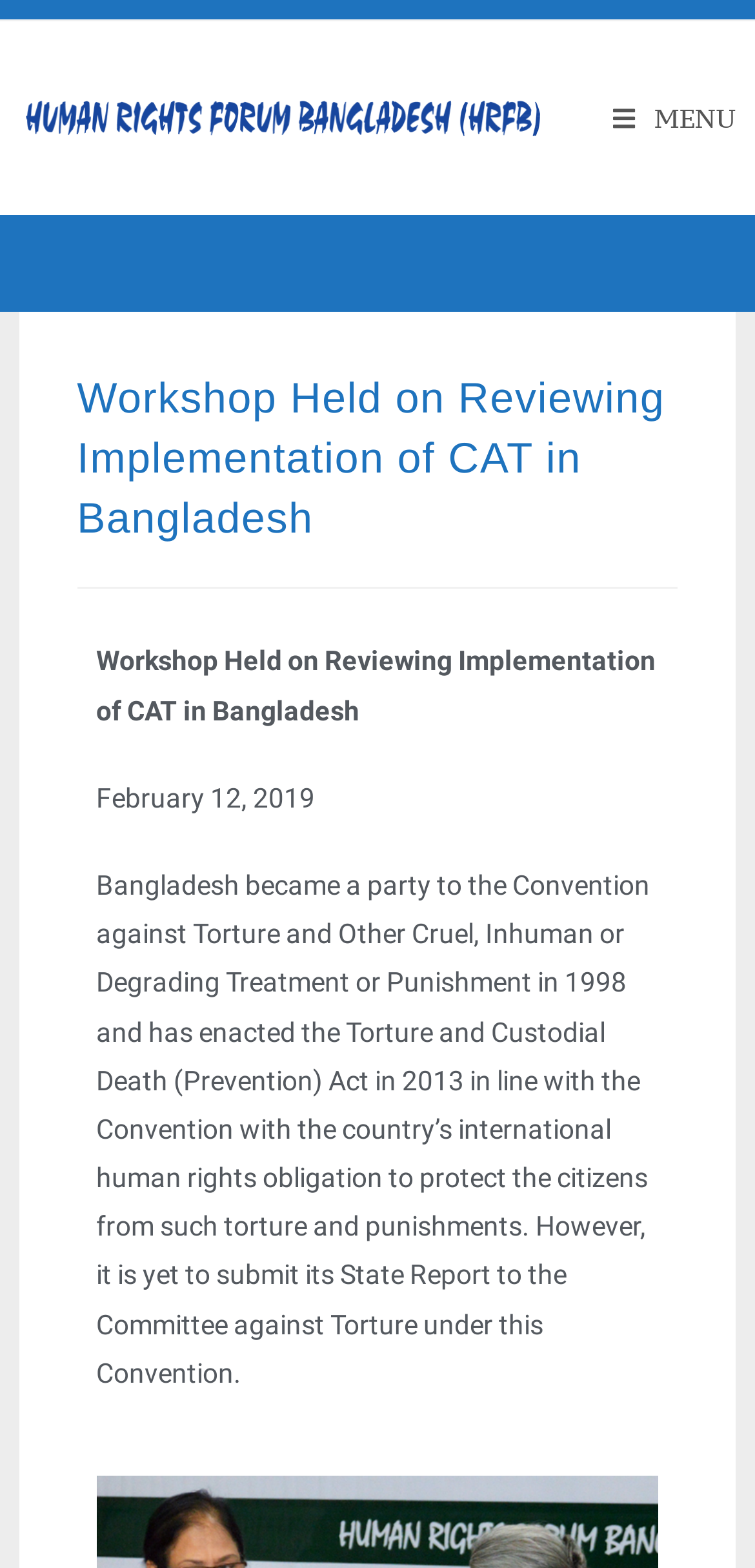Generate a comprehensive description of the webpage content.

The webpage appears to be an article or news page from the Human Rights Forum Bangladesh (HRFB) website. At the top-left corner, there is a logo of HRFB, which is an image with a link to the organization's website. Next to the logo, there is a link to the organization's name, "Human Rights Forum Bangladesh (HRFB)".

On the top-right corner, there is a "Mobile Menu" link, accompanied by a "MENU" text. Below the top section, there is a header area that spans the entire width of the page. Within this header, there is a main heading that reads "Workshop Held on Reviewing Implementation of CAT in Bangladesh". This heading is centered and takes up most of the header area.

Below the header, there is a section with two paragraphs of text. The first paragraph is a date, "February 12, 2019", and the second paragraph is a lengthy text that discusses Bangladesh's implementation of the Convention against Torture and Other Cruel, Inhuman or Degrading Treatment or Punishment. This text is positioned below the heading and takes up most of the page's content area.